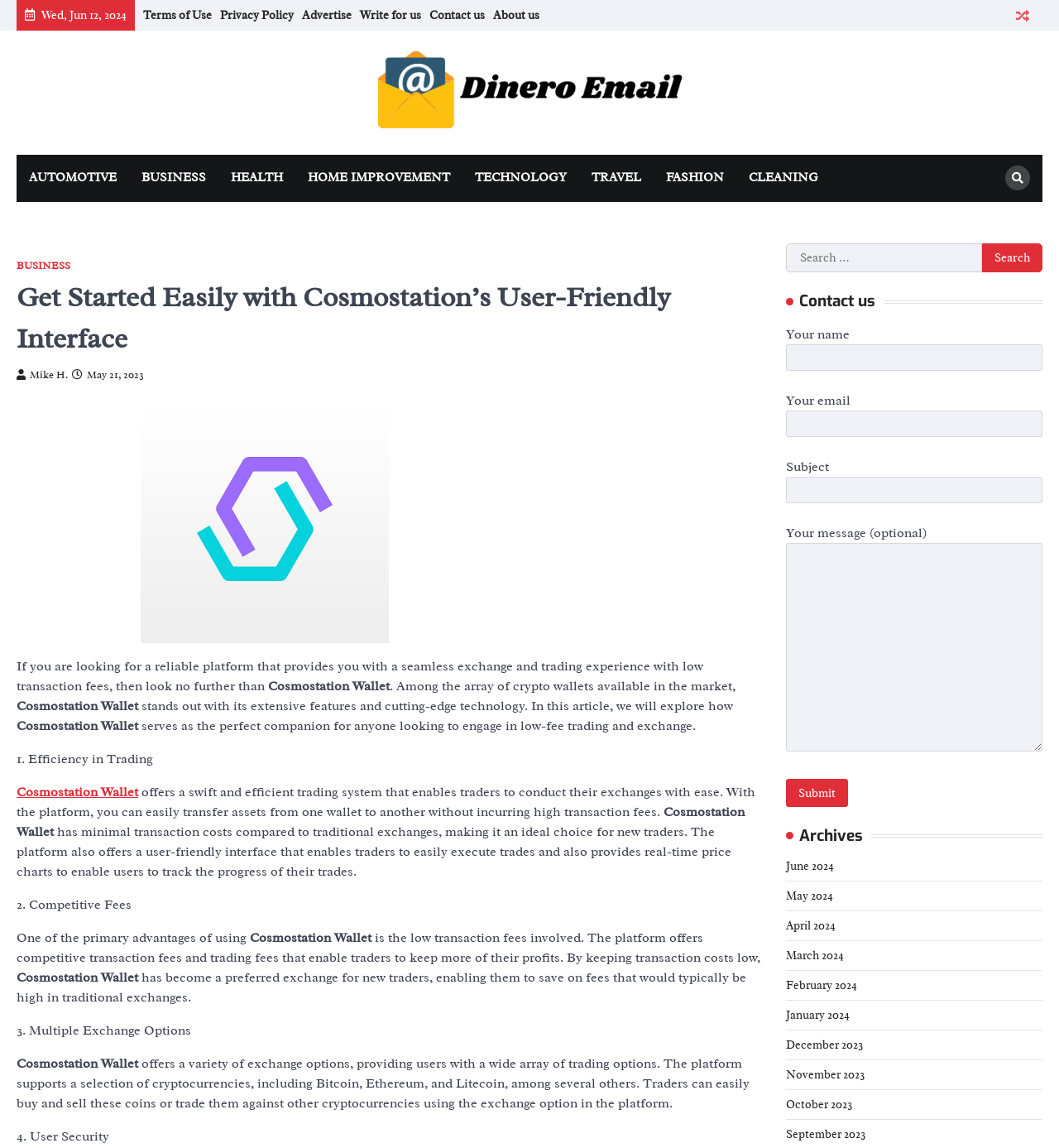What is the purpose of the contact form?
Look at the image and respond with a one-word or short phrase answer.

To contact us